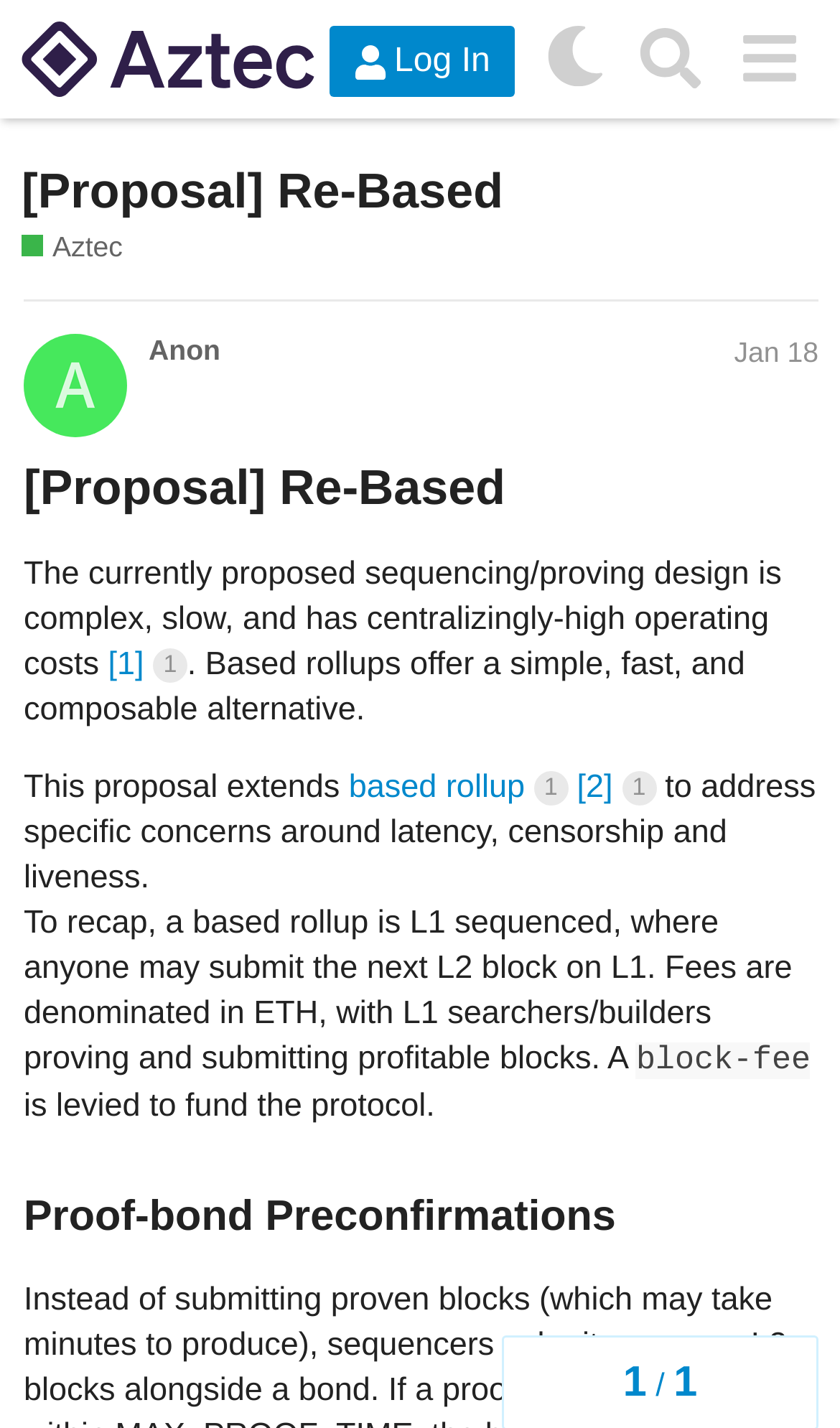What is the topic of the proposal being discussed?
Please answer the question with as much detail as possible using the screenshot.

I determined the answer by reading the text in the main content section of the webpage. The text mentions 'The currently proposed sequencing/proving design is complex, slow, and has centralizingly-high operating costs', which suggests that the proposal is about sequencing/proving design.